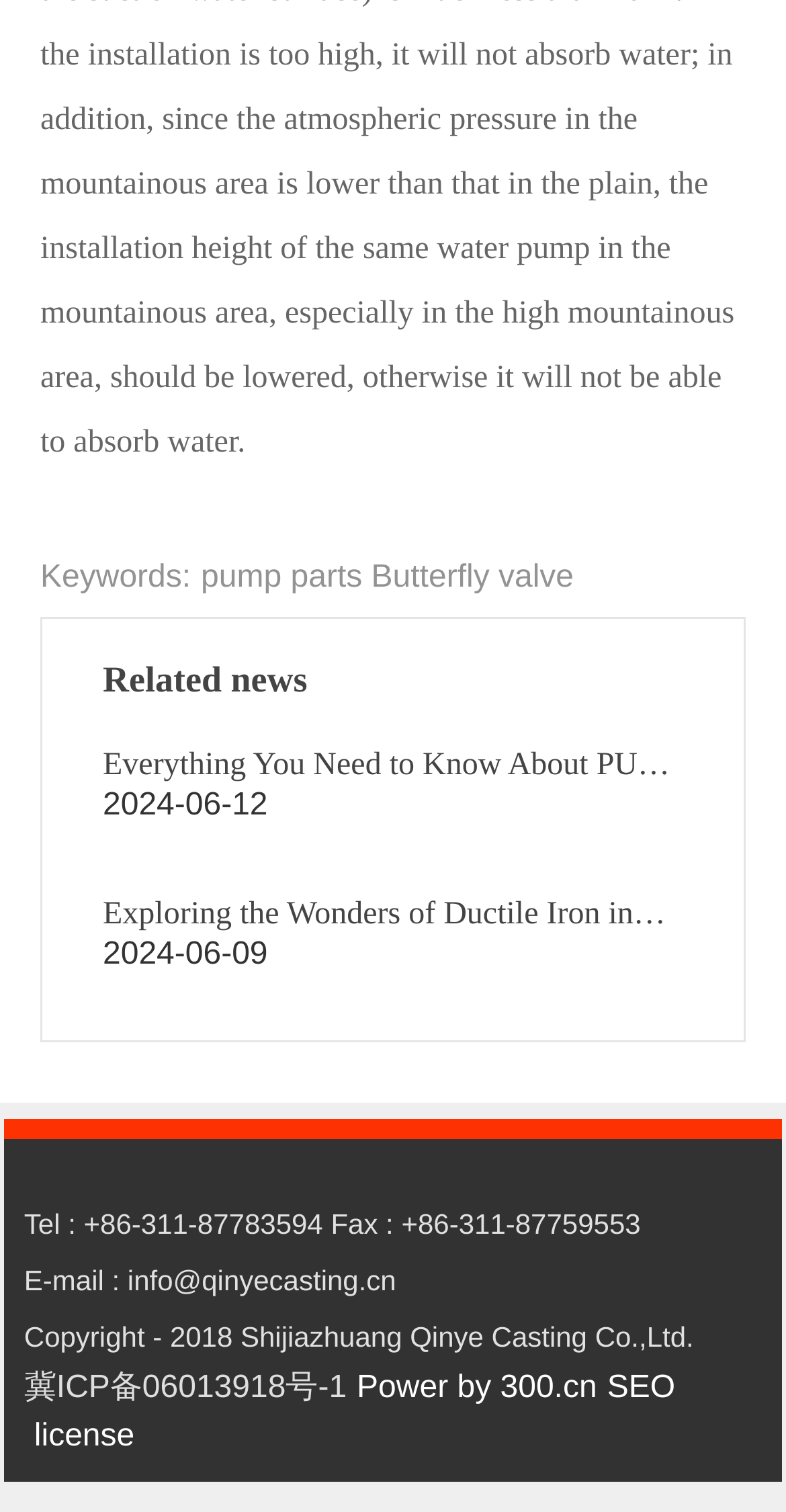Determine the bounding box coordinates of the clickable element to complete this instruction: "Send an email to the company". Provide the coordinates in the format of four float numbers between 0 and 1, [left, top, right, bottom].

[0.162, 0.835, 0.504, 0.857]